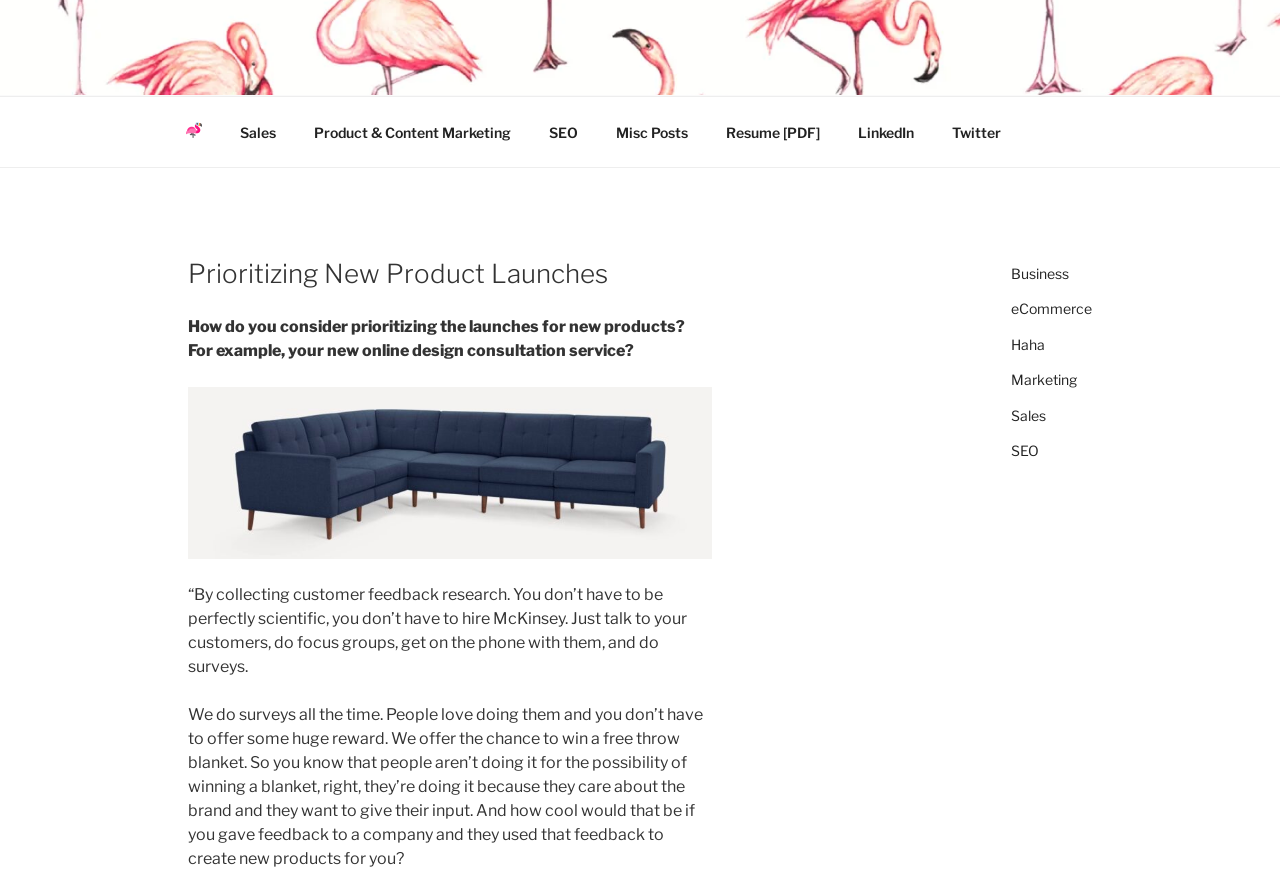Craft a detailed narrative of the webpage's structure and content.

This webpage is about Chris Connor Jr., with a header image of cartoon flamingos in a pattern at the top. Below the image, there is a link to Chris Connor Jr.'s name. To the right of the name, there is a top menu navigation bar with links to various categories, including Sales, Product & Content Marketing, SEO, Misc Posts, Resume, LinkedIn, and Twitter.

Below the navigation bar, there is a heading that reads "Prioritizing New Product Launches". Following the heading, there is a paragraph of text that asks how to consider prioritizing new product launches, specifically mentioning a new online design consultation service. 

Below the paragraph, there is a figure, and then a block of text that appears to be a quote, discussing the importance of collecting customer feedback research. The quote is followed by another block of text that continues the discussion on customer feedback and its role in creating new products.

To the right of the main content, there is a blog sidebar with links to various categories, including Business, eCommerce, Haha, Marketing, Sales, and SEO.